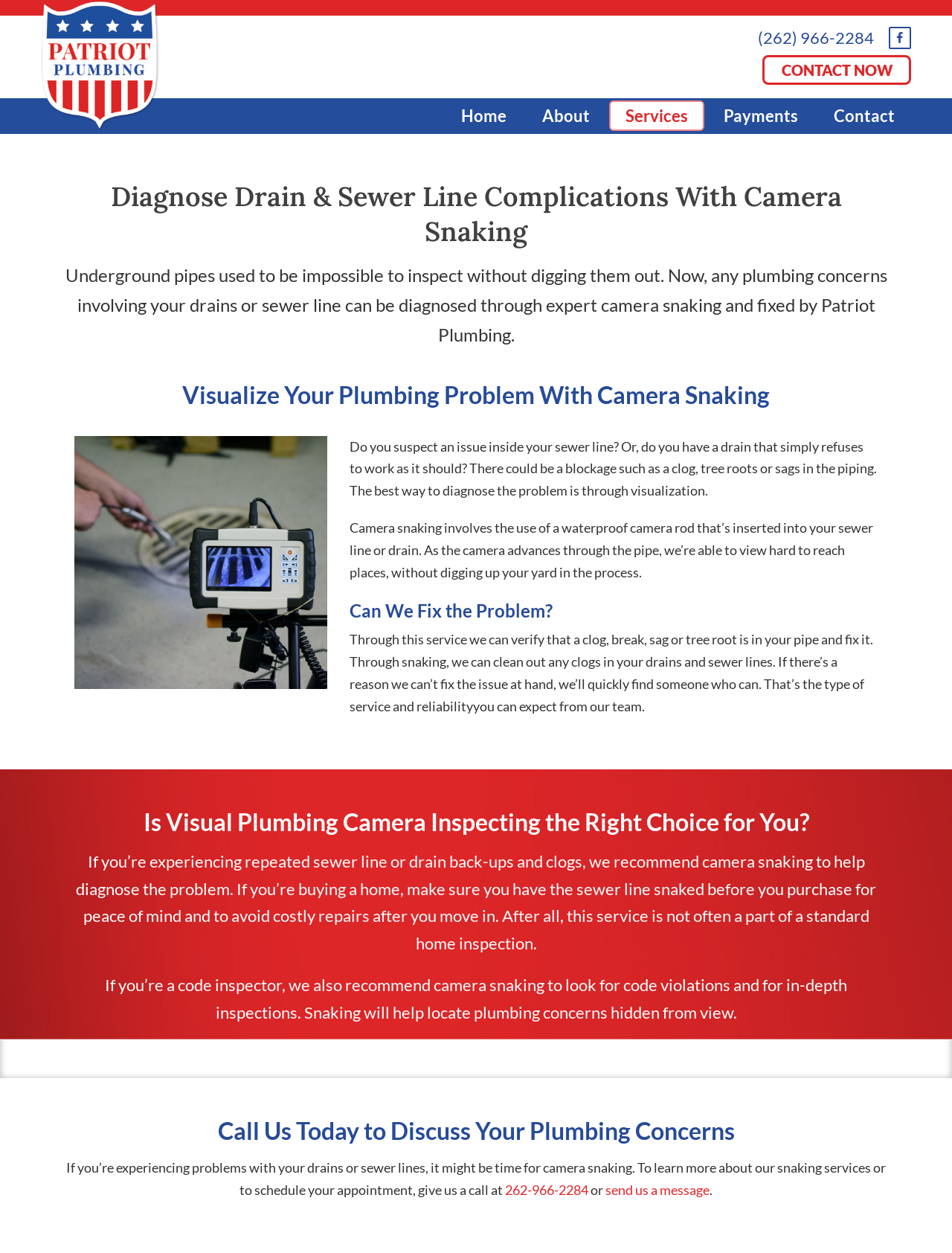Could you highlight the region that needs to be clicked to execute the instruction: "Navigate to the 'Home' page"?

[0.467, 0.08, 0.549, 0.104]